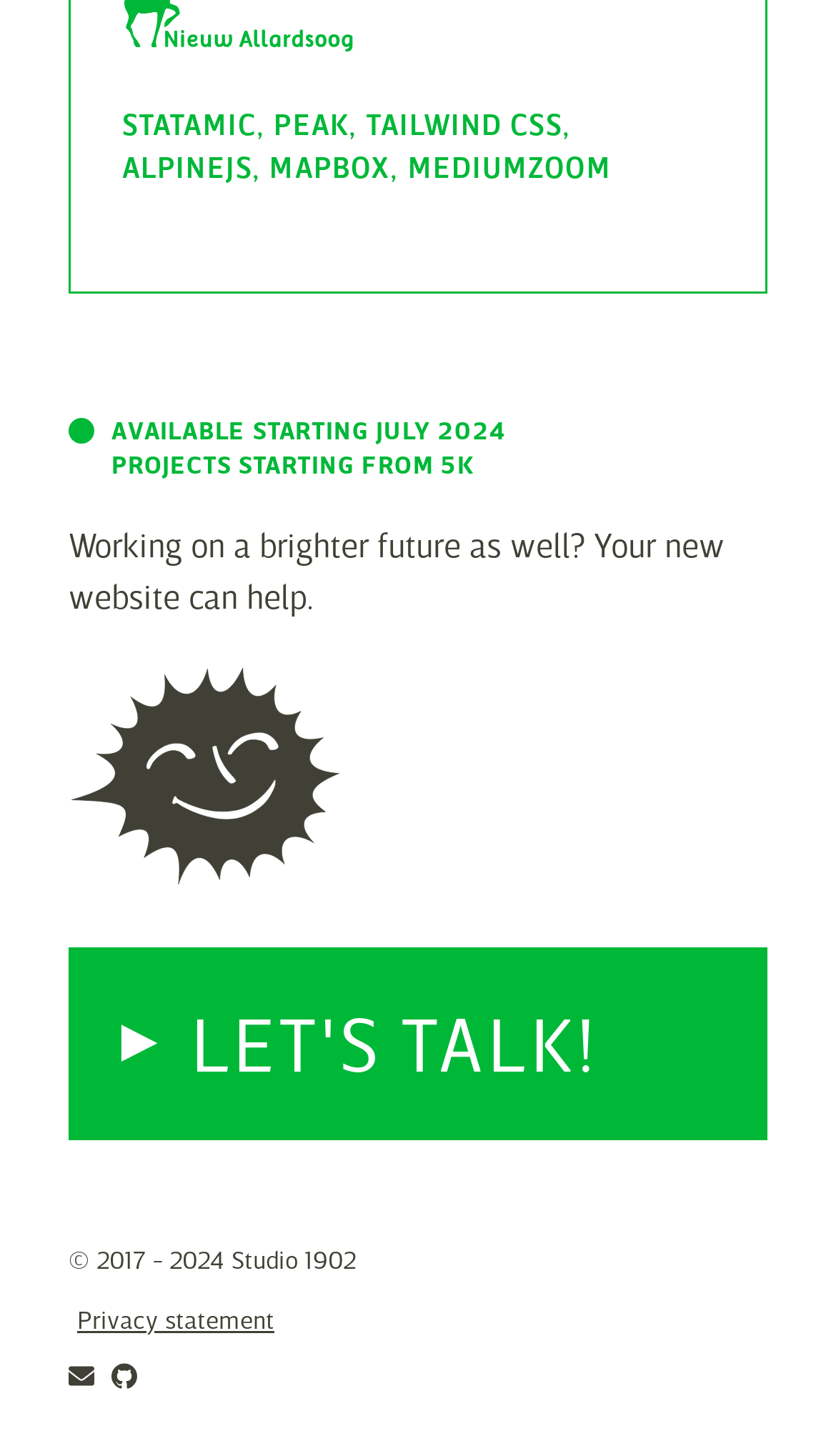How many social media links are present?
Please provide a single word or phrase in response based on the screenshot.

2